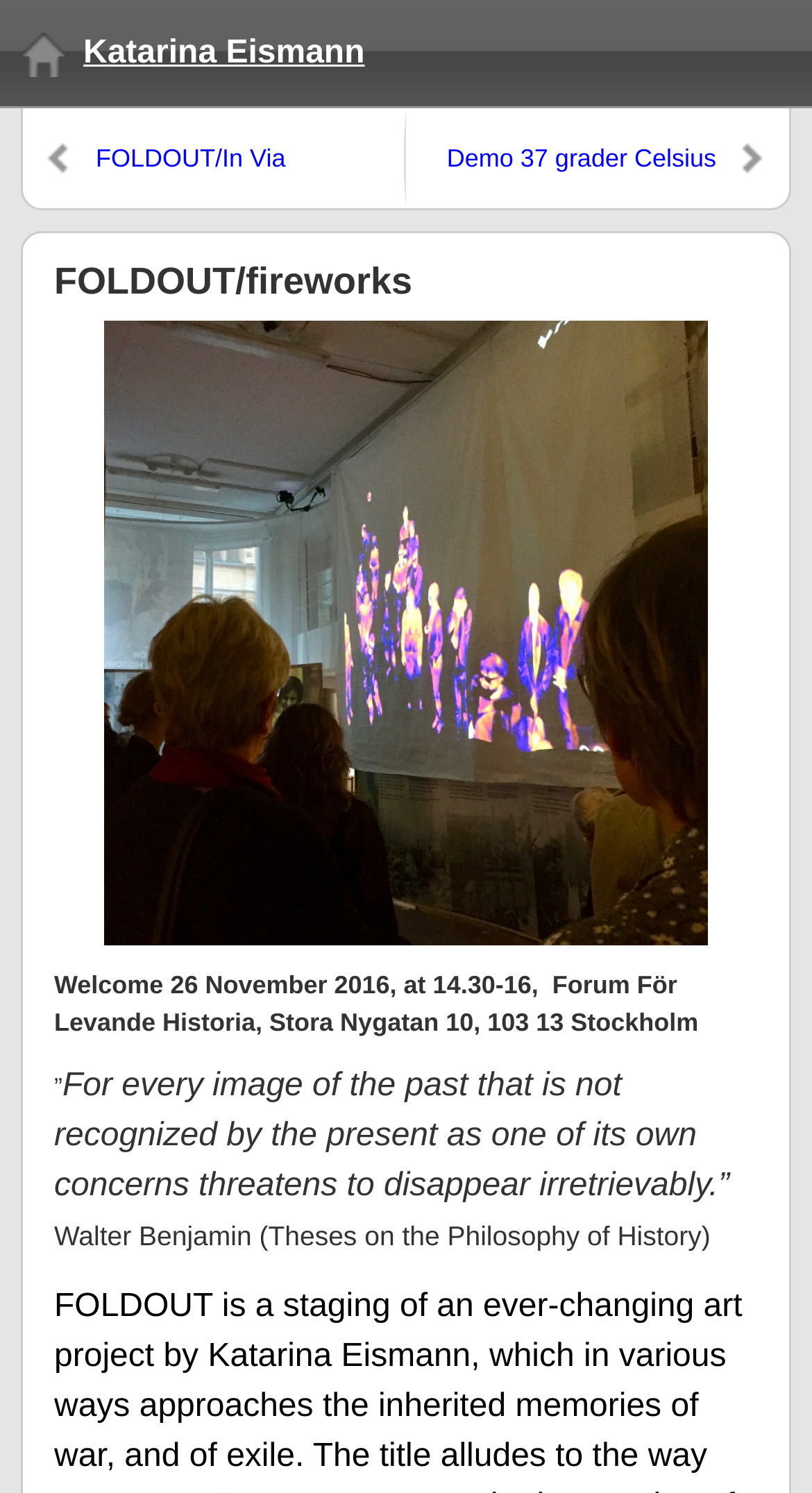Elaborate on the information and visuals displayed on the webpage.

The webpage is about Katarina Eismann's project, FOLDOUT/fireworks. At the top, there is a heading with the title "Katarina Eismann" which is also a link. Below it, there are two links, "FOLDOUT/In Via" and "Demo 37 grader Celsius", positioned side by side, with the first one on the left and the second one on the right.

Further down, there is a heading with the title "FOLDOUT/fireworks", which spans most of the width of the page. Below this heading, there is a large image, "IMG_4287", that takes up most of the page's width and about half of its height.

On the left side of the image, there is a block of text that starts with "Welcome 26 November 2016..." and provides details about an event. Below this text, there is a quotation mark, followed by a quote from Walter Benjamin's "Theses on the Philosophy of History", which is attributed to the author at the end. The quote is about the importance of recognizing the past as relevant to the present.